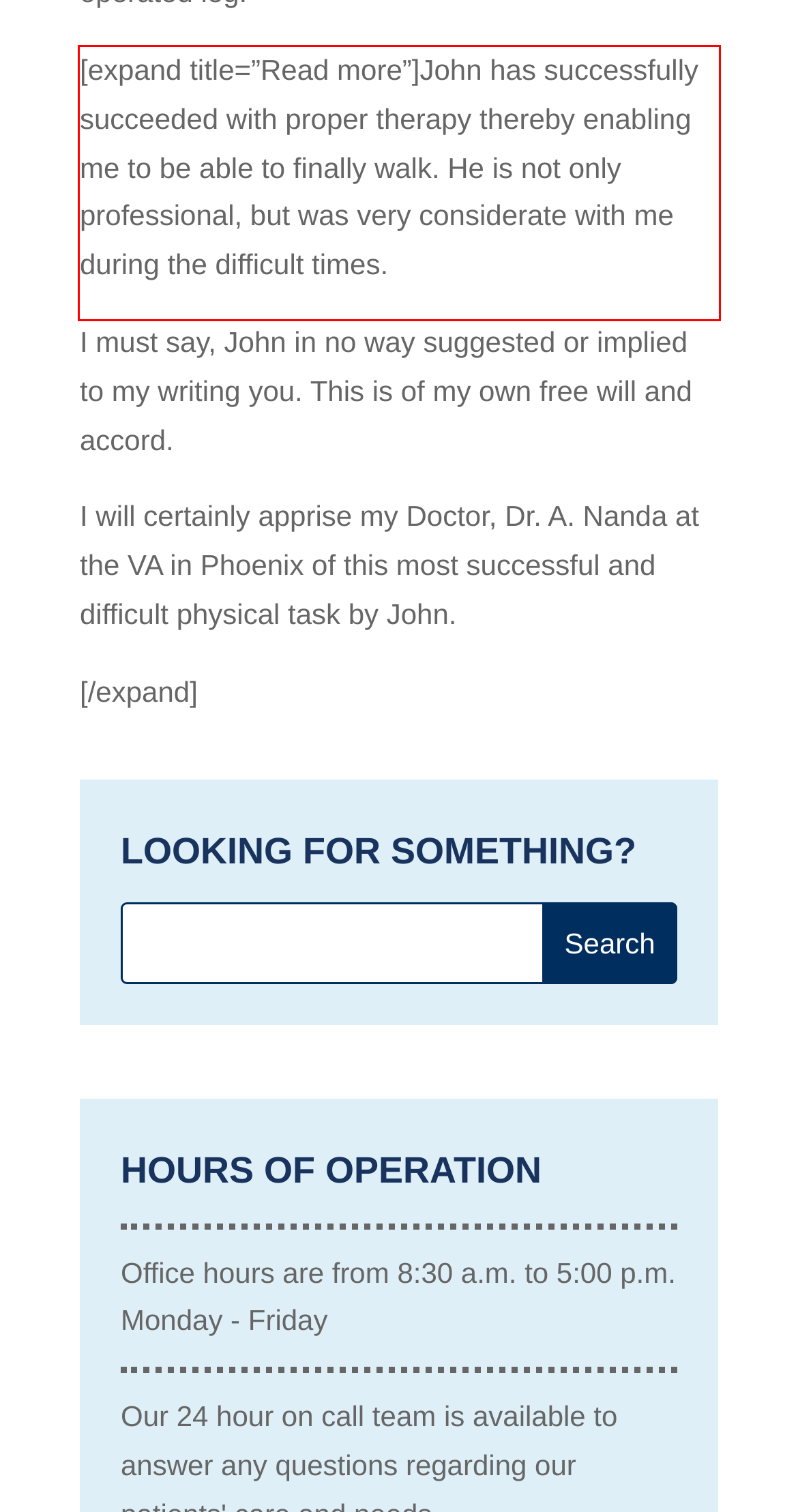You are presented with a webpage screenshot featuring a red bounding box. Perform OCR on the text inside the red bounding box and extract the content.

[expand title=”Read more”]John has successfully succeeded with proper therapy thereby enabling me to be able to finally walk. He is not only professional, but was very considerate with me during the difficult times.